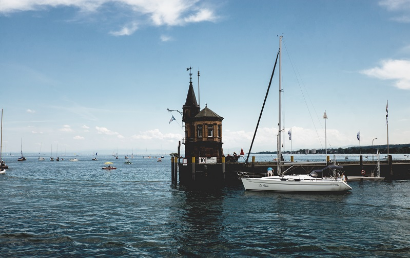Respond to the question with just a single word or phrase: 
What is the purpose of the wooden structure?

Beacon for mariners